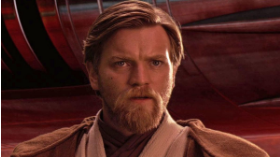What kind of tone does the lighting evoke?
Please answer the question with a detailed and comprehensive explanation.

The caption describes the lighting as 'warm tones and soft lighting', which creates a sense of depth and urgency, drawing the viewer into the narrative and setting the tone for a story filled with conflict and adventure.